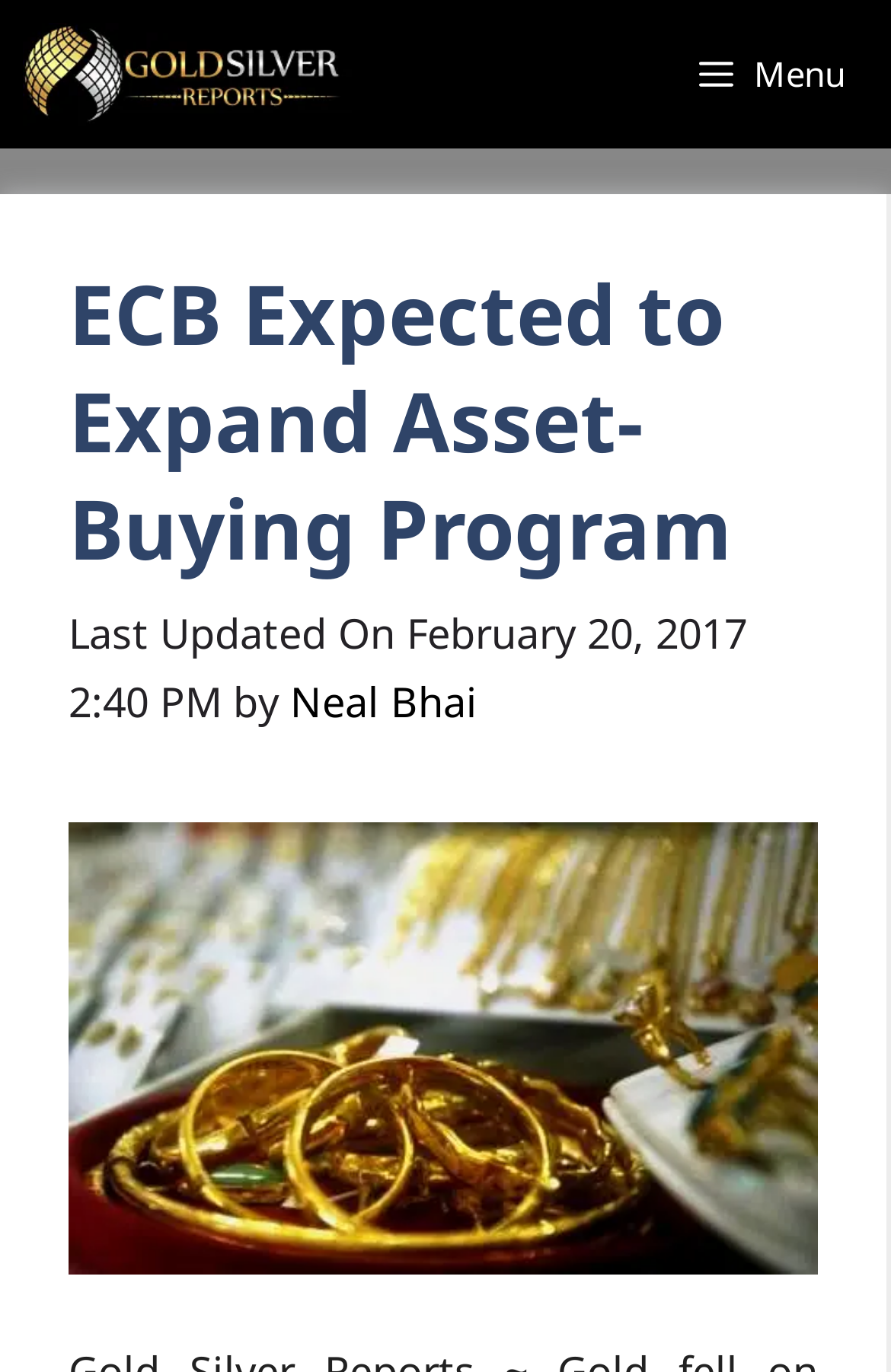Create an in-depth description of the webpage, covering main sections.

The webpage is about an article titled "ECB Expected to Expand Asset-Buying Program" from Gold Silver Reports. At the top of the page, there is a primary navigation menu that spans the entire width of the page. On the left side of the navigation menu, there is a link to "Gold Silver Reports" accompanied by an image with the same name. On the right side, there is a button labeled "Menu" that controls the primary menu.

Below the navigation menu, there is a header section that occupies most of the page's width. It contains the article's title in a heading, which is "ECB Expected to Expand Asset-Buying Program". Below the title, there is a time stamp indicating that the article was last updated on February 20, 2017, at 2:40 PM. Next to the time stamp, there is a text "by" followed by a link to the author's name, "Neal Bhai".

At the bottom of the header section, there is a large image related to the article's title, which spans almost the entire width of the page.